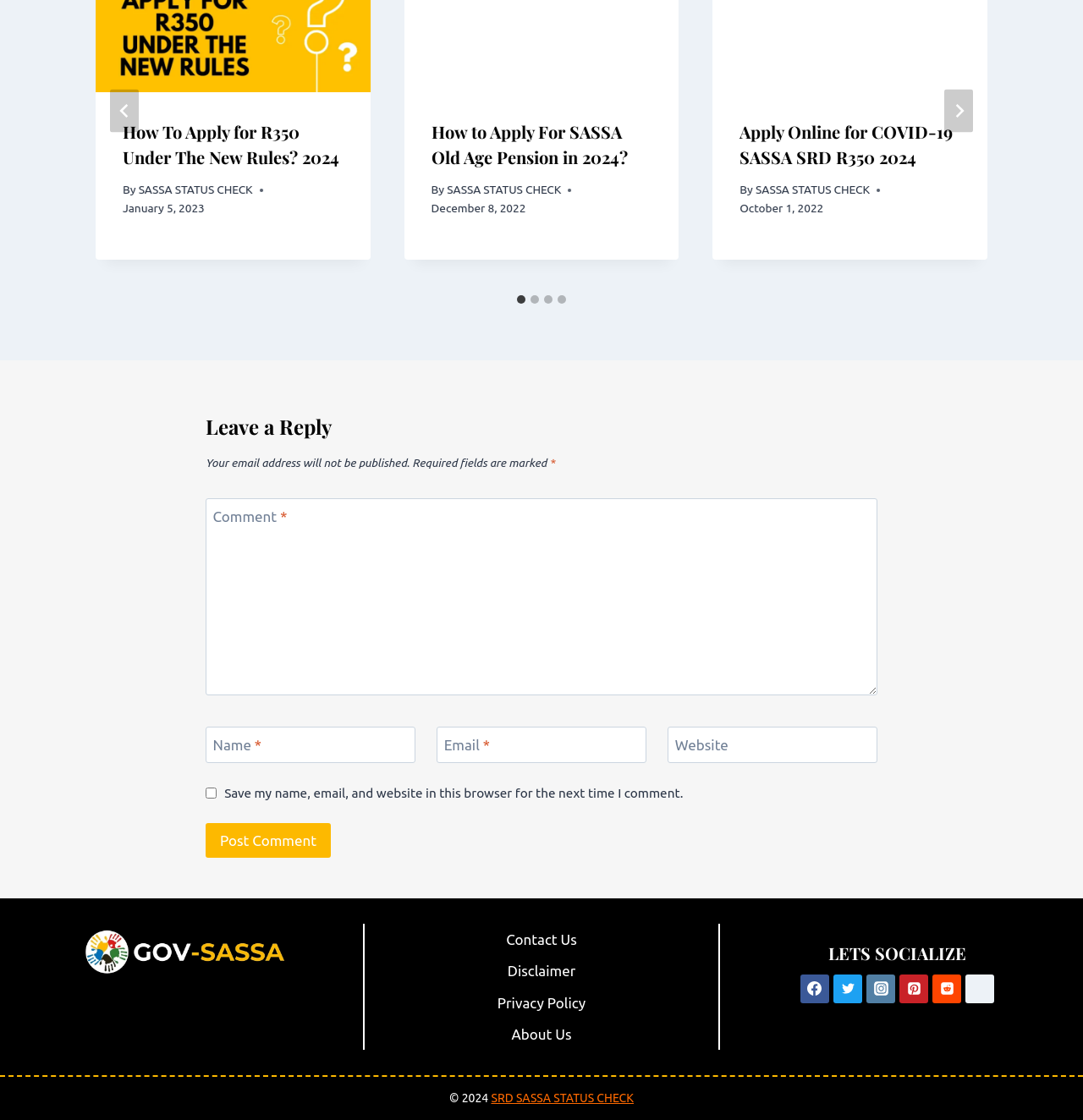What is the purpose of the checkbox below the comment box?
Please analyze the image and answer the question with as much detail as possible.

The checkbox is labeled 'Save my name, email, and website in this browser for the next time I comment.' which indicates that its purpose is to save the user's data for future comments.